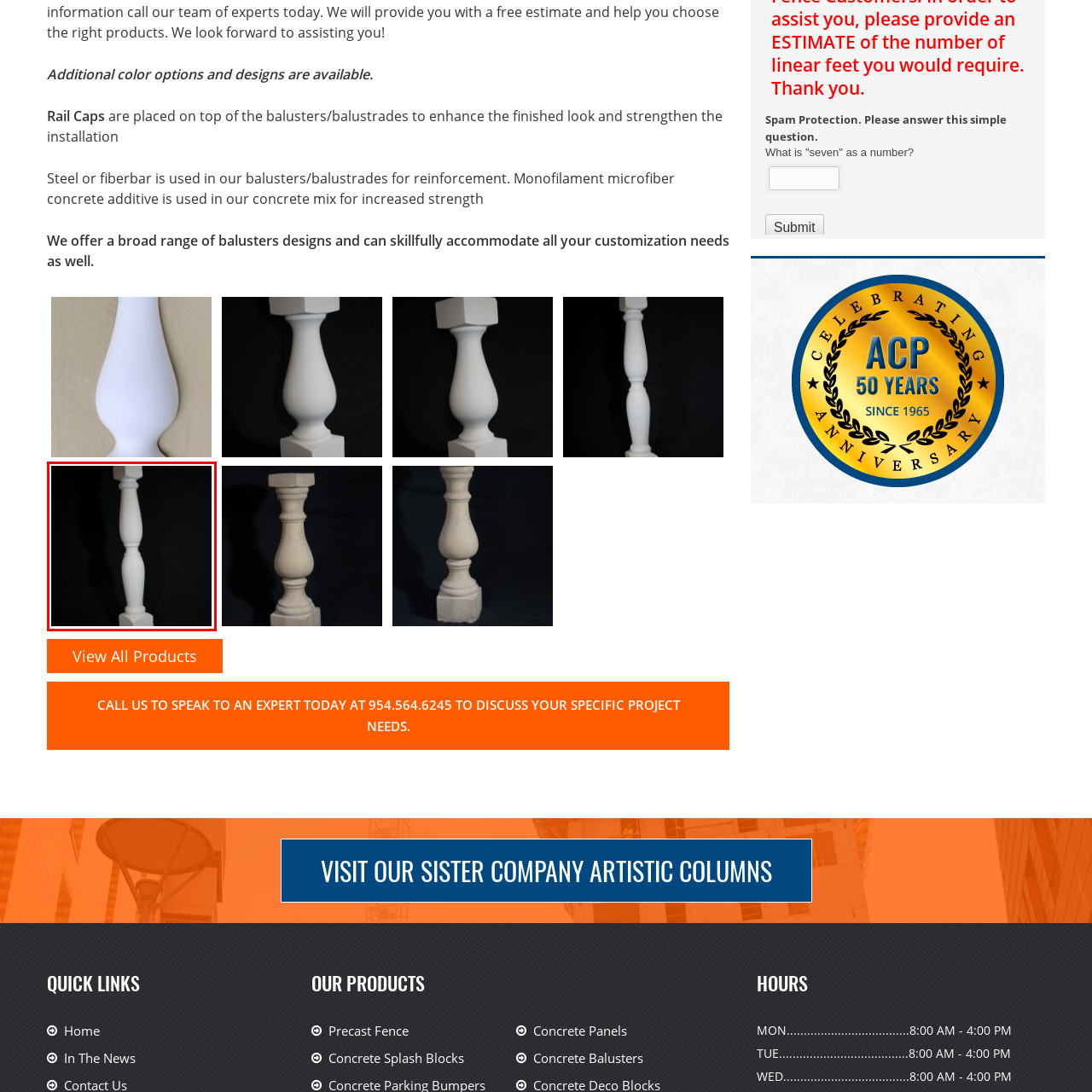Is the baluster suitable for traditional settings?  
Study the image enclosed by the red boundary and furnish a detailed answer based on the visual details observed in the image.

According to the caption, the baluster is 'ideal for both traditional and contemporary settings', implying that it is suitable for traditional settings.